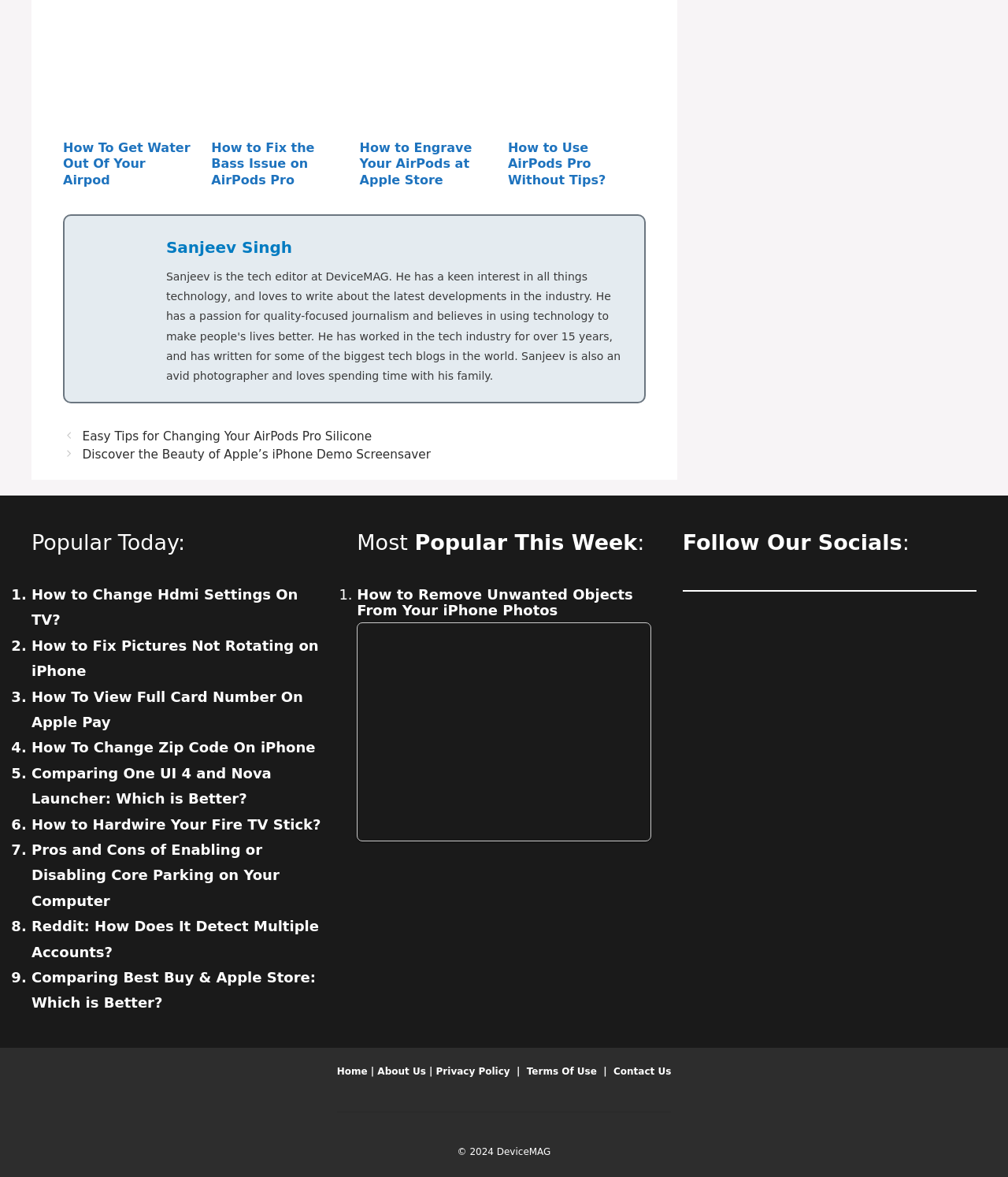Provide a brief response using a word or short phrase to this question:
How many popular articles are listed under 'Popular Today'?

9